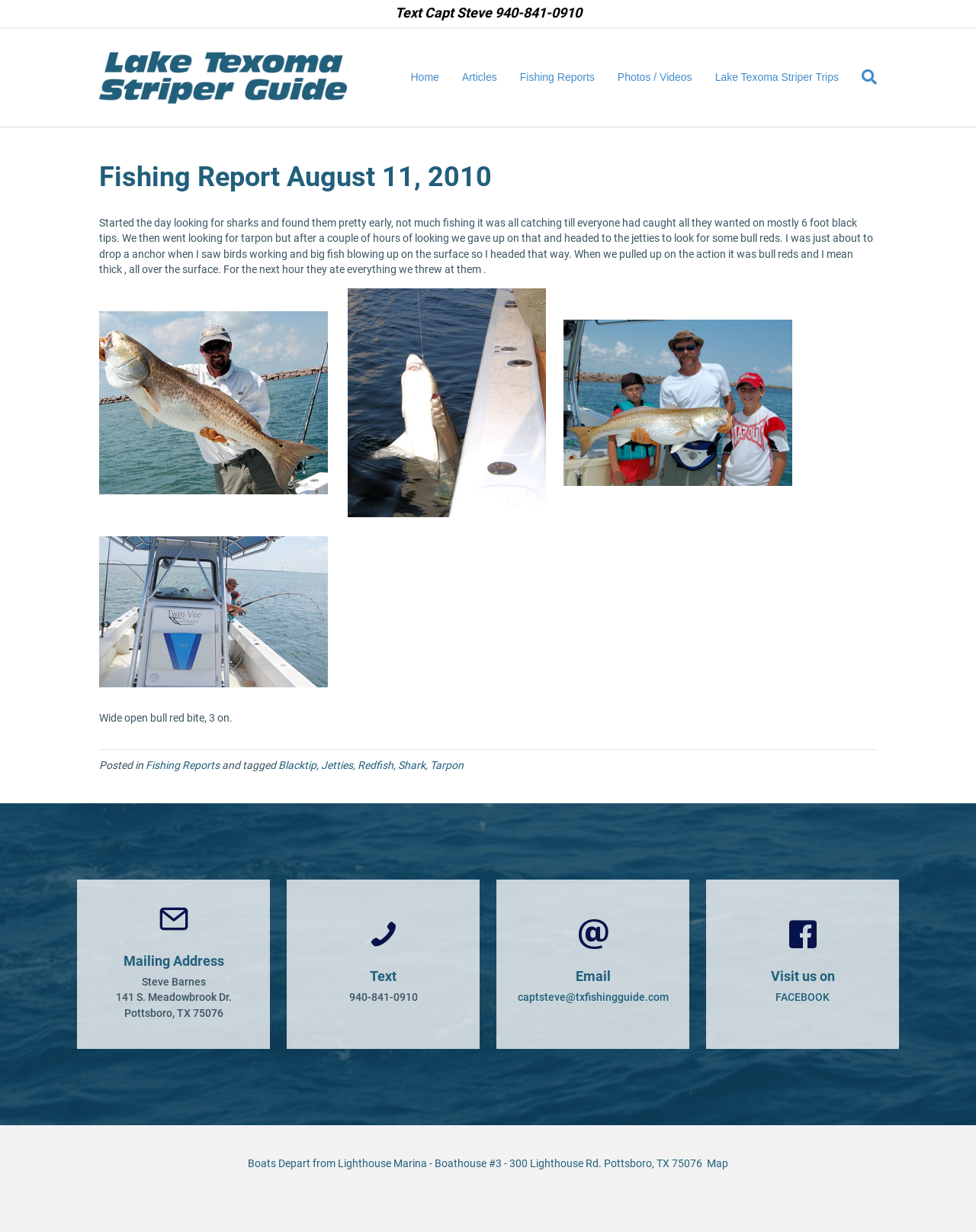Pinpoint the bounding box coordinates of the clickable area needed to execute the instruction: "Open the 'Lake Texoma Striper Guide' website". The coordinates should be specified as four float numbers between 0 and 1, i.e., [left, top, right, bottom].

[0.102, 0.057, 0.355, 0.067]